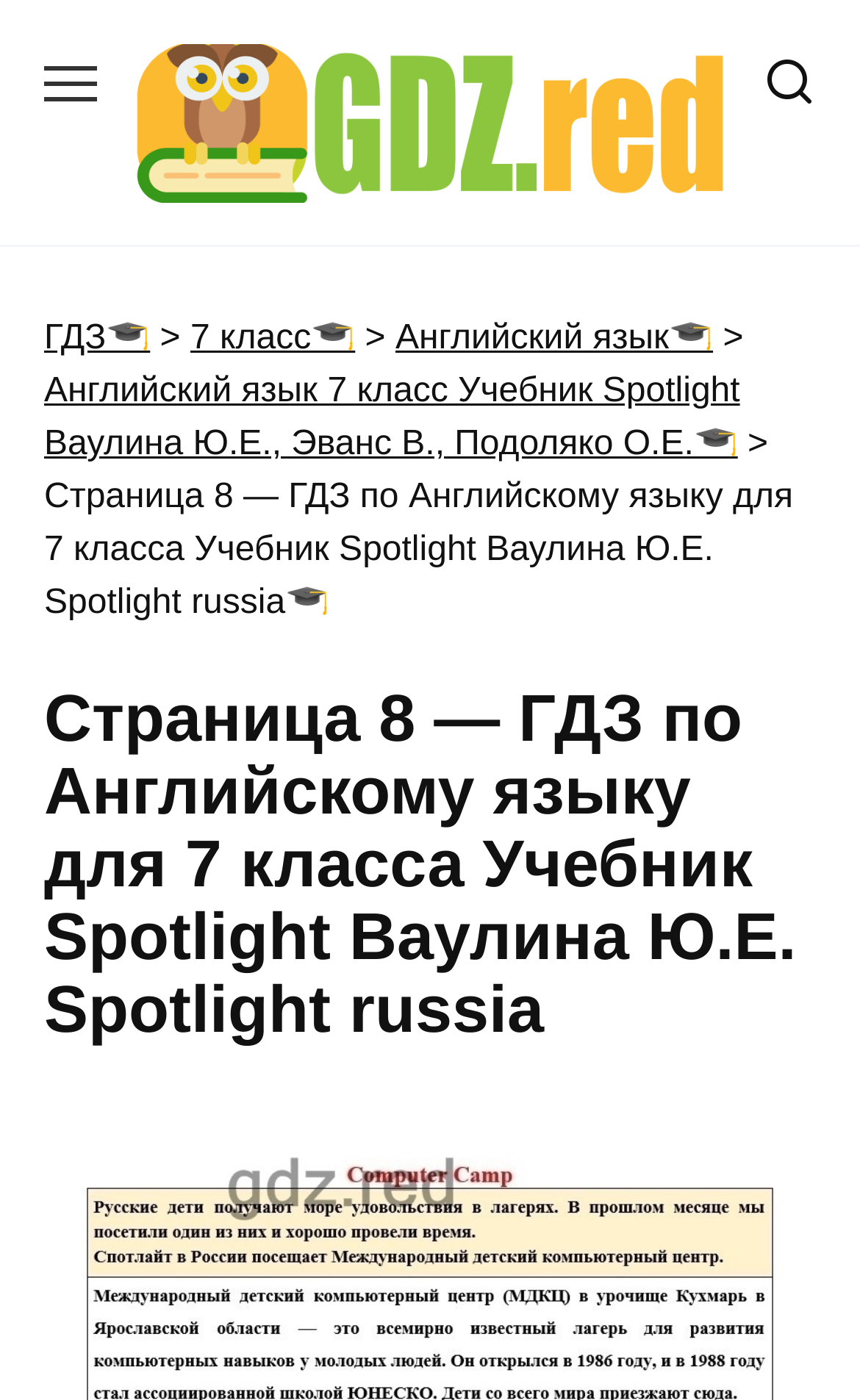Based on the visual content of the image, answer the question thoroughly: What is the current page number?

The heading 'Страница 8 — ГДЗ по Английскому языку для 7 класса Учебник Spotlight Ваулина Ю.Е. Spotlight russia' indicates that the current page number is 8.